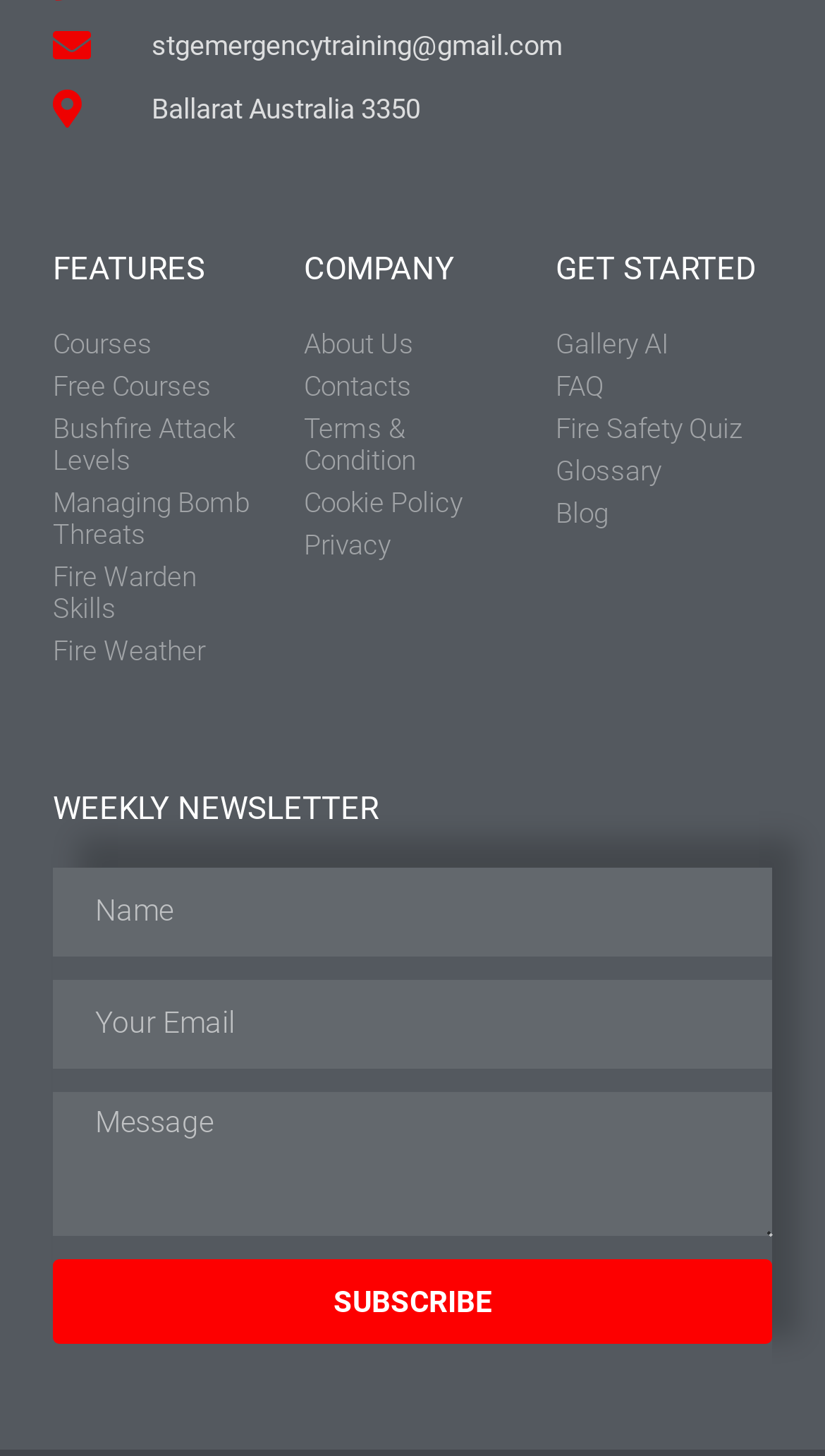What is the company's location?
Answer the question with as much detail as you can, using the image as a reference.

The company's location can be found at the top of the webpage, where it is stated as 'Ballarat Australia 3350'.